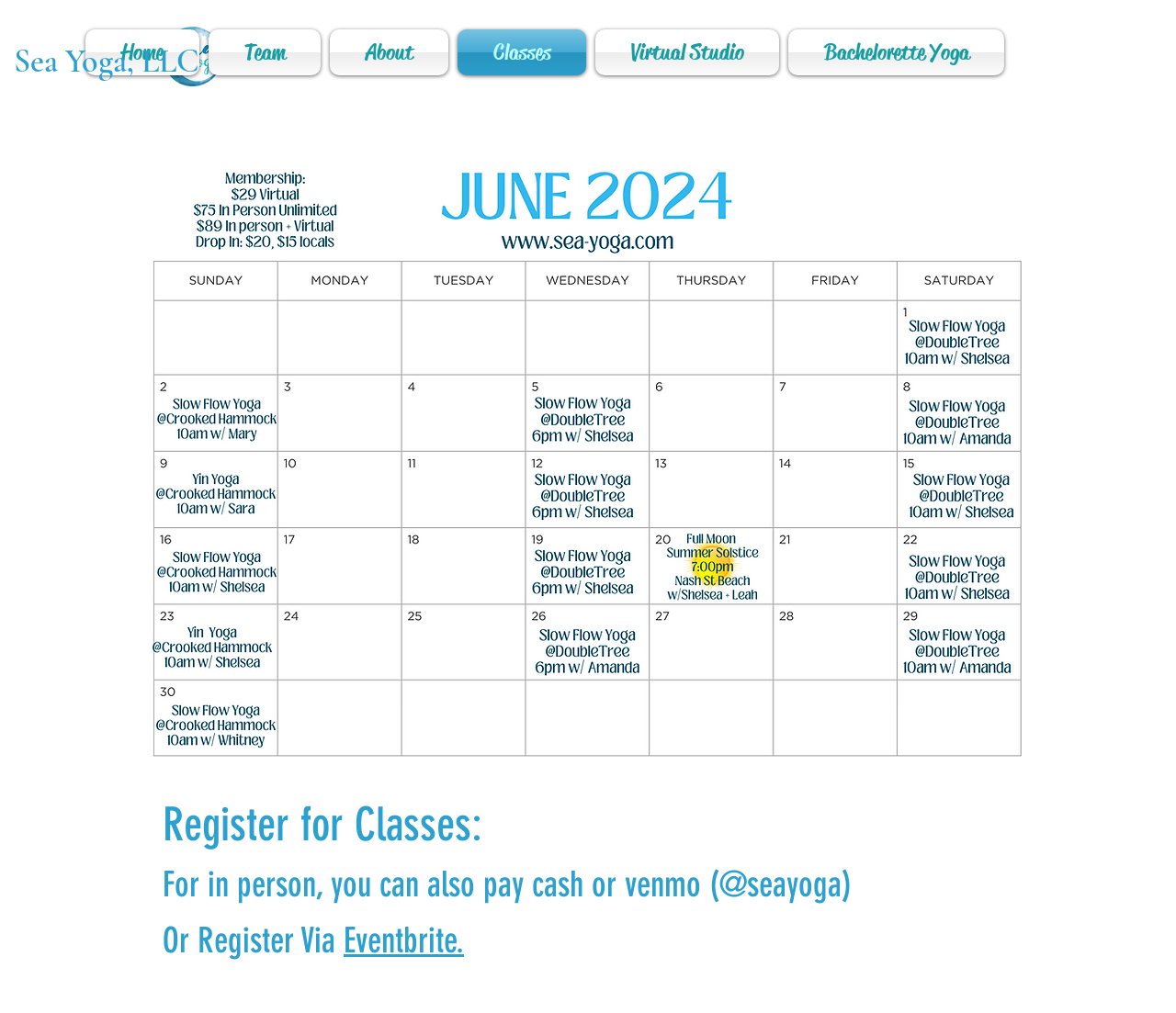Detail the webpage's structure and highlights in your description.

The webpage is about Sea Yoga, LLC, and it appears to be a yoga class registration page. At the top left corner, there is an image of a logo, 'Untitled design(52).png'. Below the logo, there is a navigation menu labeled 'Site' that spans across the top of the page, containing seven links: 'Home', 'Team', 'About', 'Classes', 'Virtual Studio', 'Bachelorette Yoga', and others.

On the left side of the page, there is a prominent heading 'Sea Yoga, LLC'. Next to the heading, there is a large image, 'Sea Yoga Cal (3).png', that takes up most of the page's width. 

At the bottom of the page, there is a heading that provides instructions on how to register for classes, including the option to pay cash or via Venmo, as well as a link to register via Eventbrite. The Eventbrite link is positioned at the bottom right corner of the page.